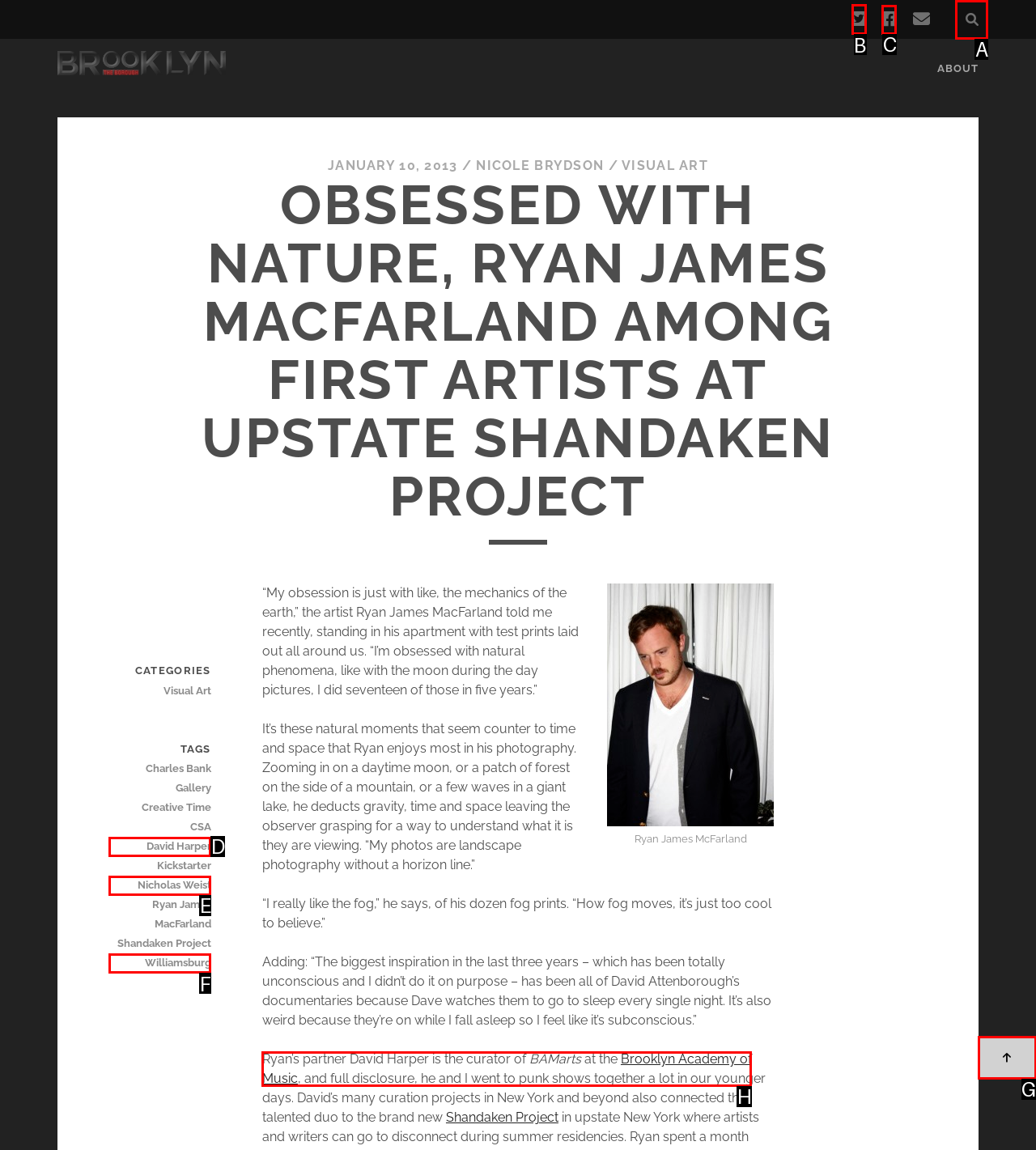Point out the HTML element I should click to achieve the following: Click the Twitter link Reply with the letter of the selected element.

B